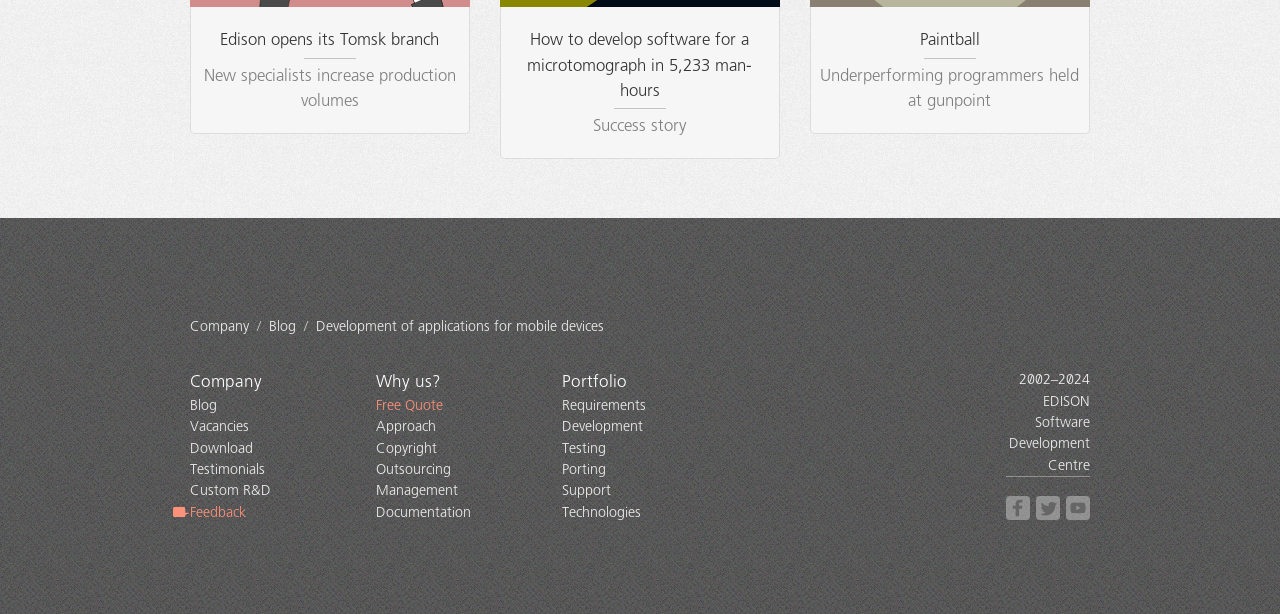Identify the bounding box coordinates necessary to click and complete the given instruction: "Go to Facebook".

[0.786, 0.808, 0.805, 0.847]